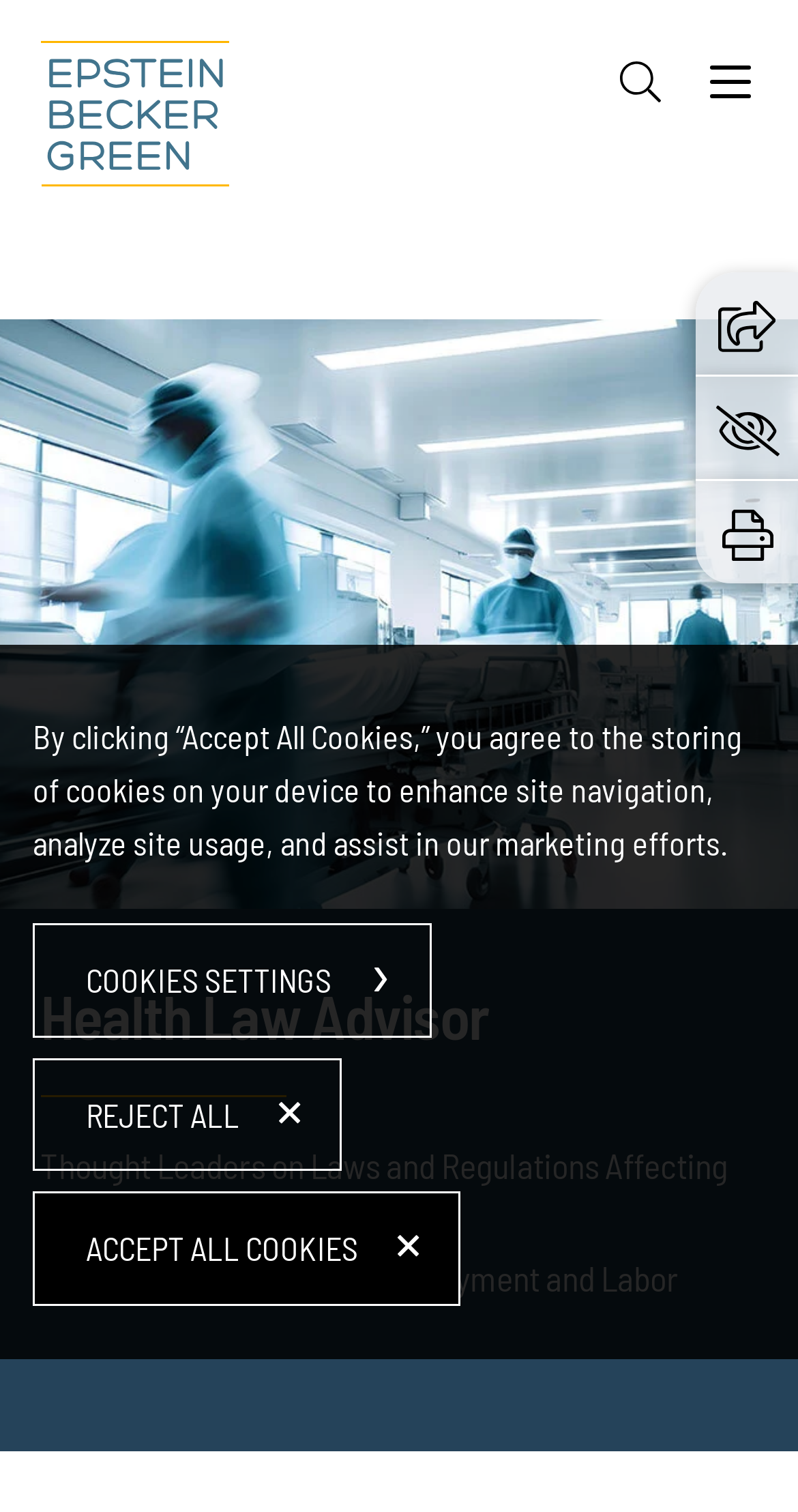Give a detailed explanation of the elements present on the webpage.

The webpage is a law firm's website, specifically the Health Law Advisor section, which provides commentary on important legal issues affecting health care and life sciences institutions. 

At the top left corner, there is a link to the law firm's homepage, "Epstein Becker & Green, P.C.", accompanied by an image of the firm's logo. 

Below this, there are three links: "Main Content", "Main Menu", and "Jump to Page", which are aligned horizontally and take up about half of the screen width. 

On the top right corner, there is a search bar with a magnifying glass icon, and a button labeled "Menu" that controls the main navigation menu. 

The main content area is headed by a large heading "Health Law Advisor", followed by two paragraphs of text: "Thought Leaders on Laws and Regulations Affecting Health Care and Life Sciences" and "Including HEAL®: Health Employment and Labor". 

On the right side of the page, there are several buttons and links, including "Share", "Go to the privacy settings", and "Print", each accompanied by an icon. 

A dialog box is displayed, titled "Cookie Policy", which explains the use of cookies on the website and provides options to accept, reject, or customize cookie settings.